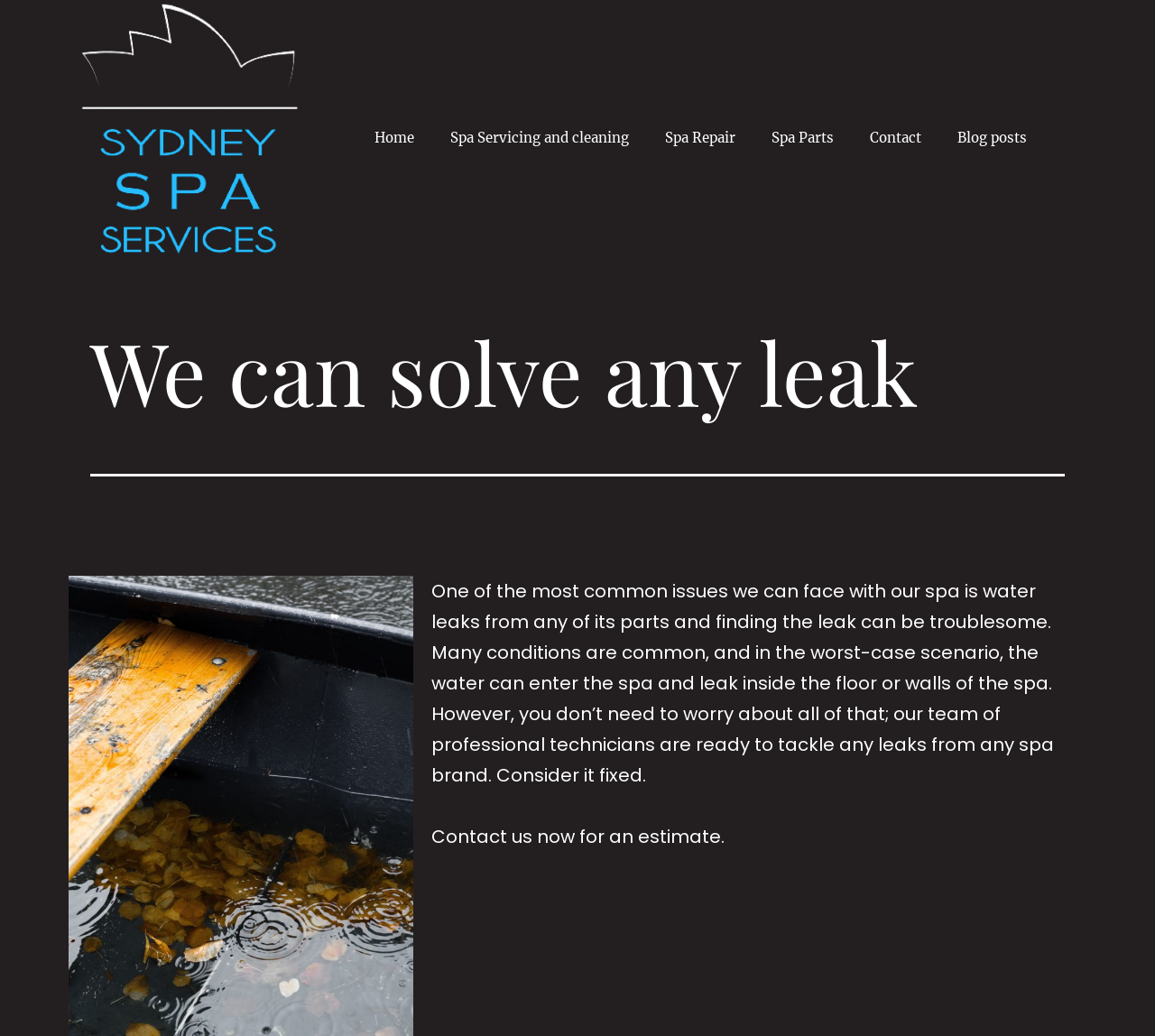Find the bounding box coordinates corresponding to the UI element with the description: "Spa Parts". The coordinates should be formatted as [left, top, right, bottom], with values as floats between 0 and 1.

[0.652, 0.089, 0.738, 0.176]